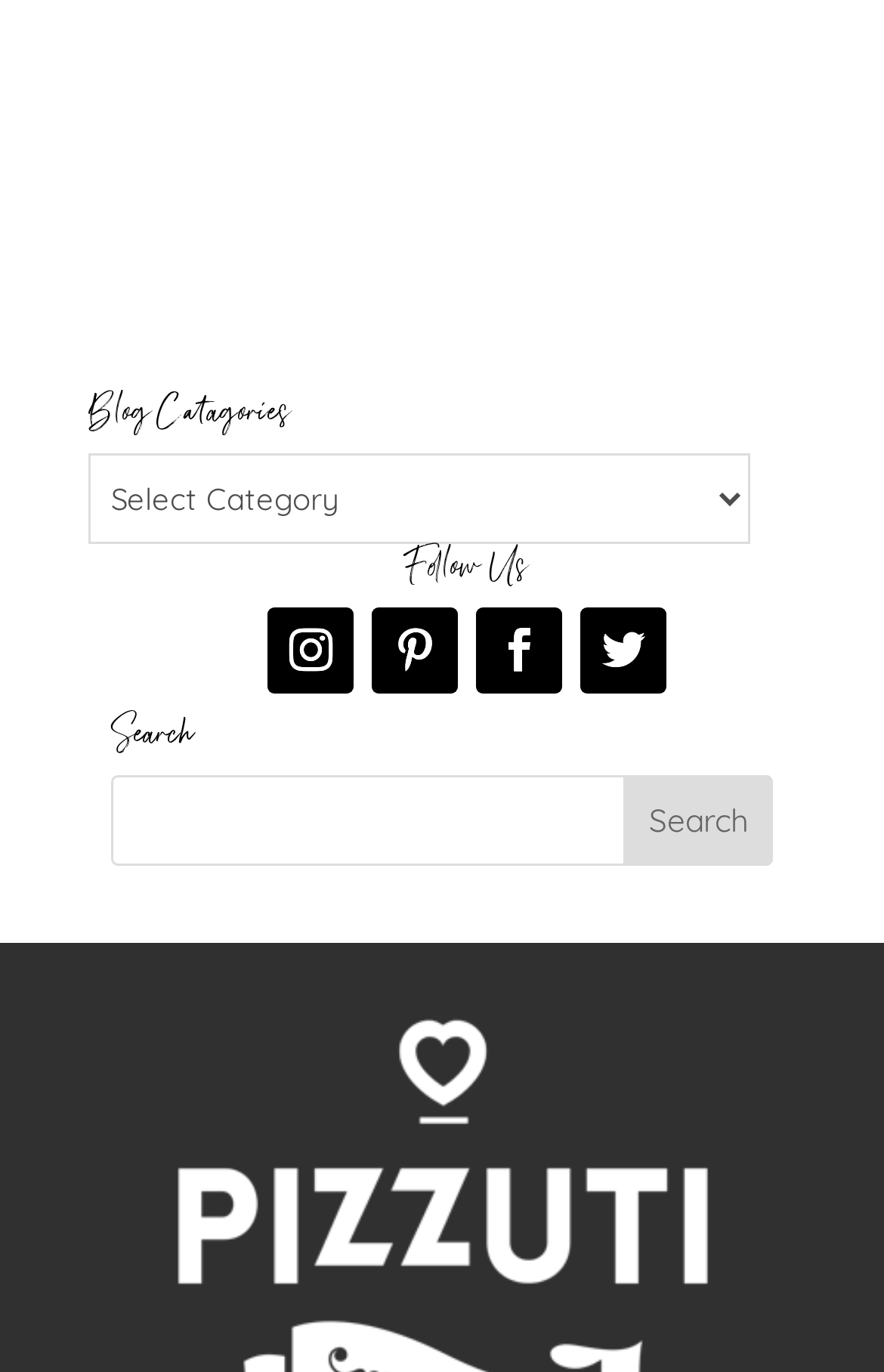Provide a brief response to the question below using one word or phrase:
What is the purpose of the text box?

Search